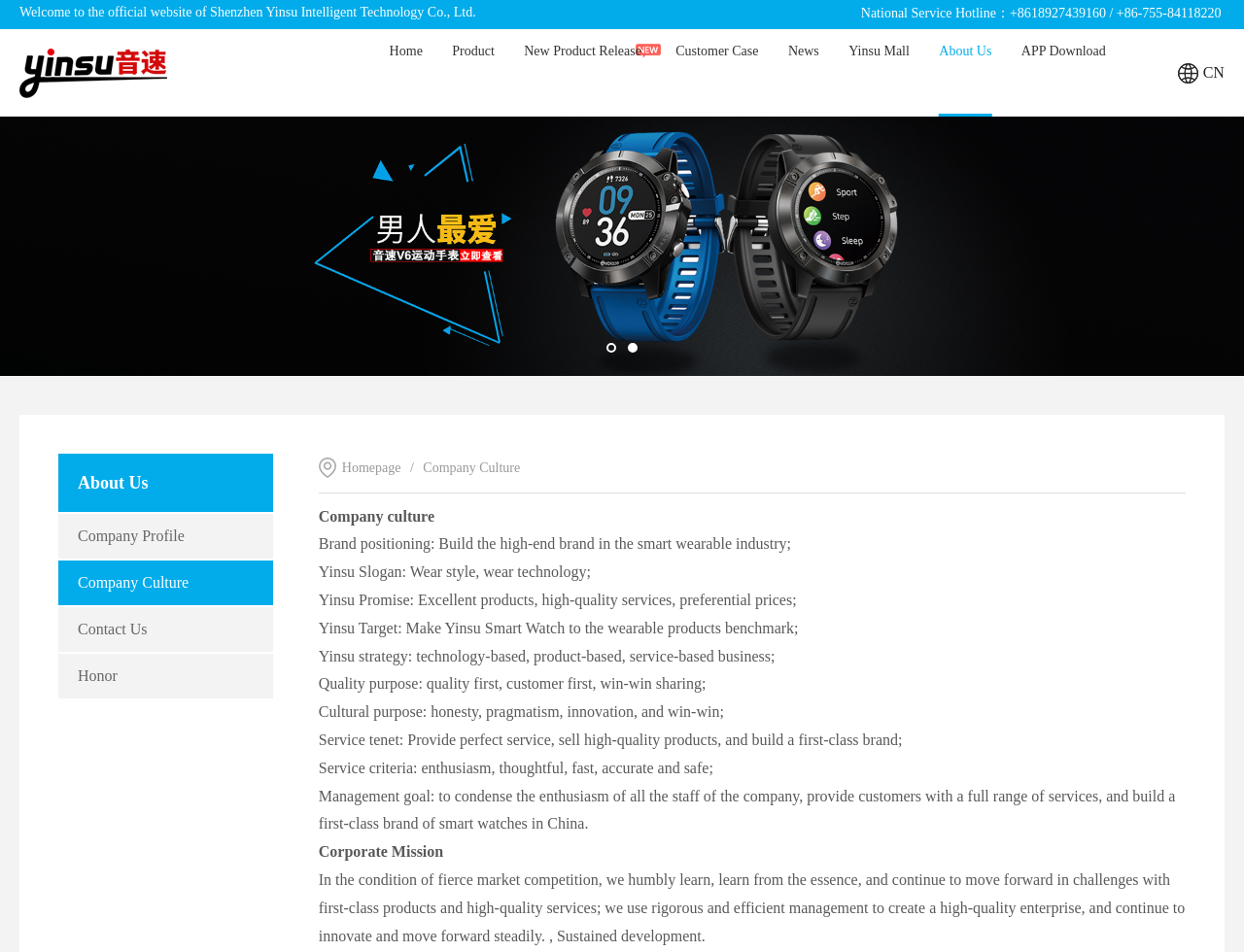Can you provide the bounding box coordinates for the element that should be clicked to implement the instruction: "Go to the 'Yinsu Mall'"?

[0.73, 0.031, 0.802, 0.122]